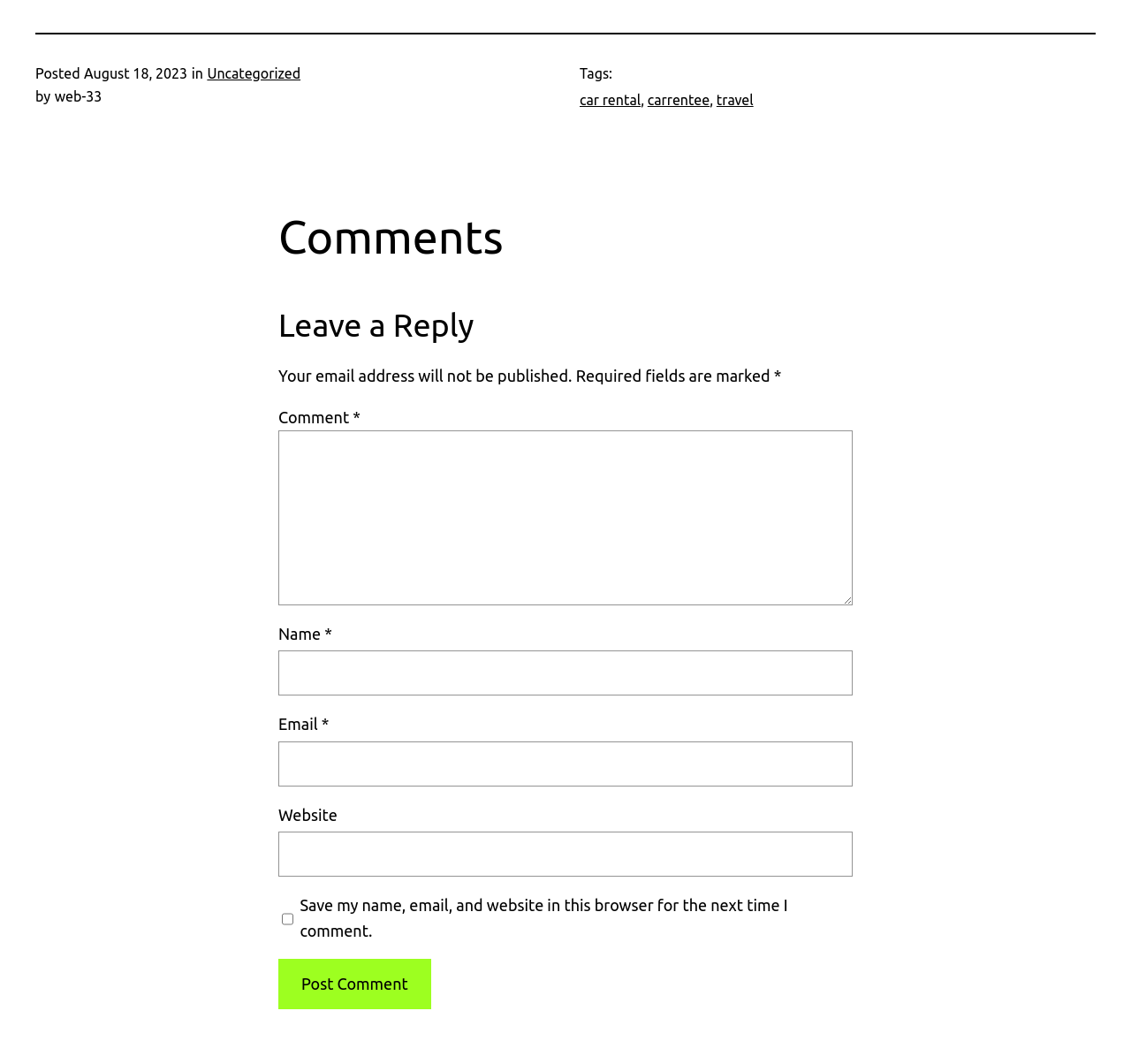Please determine the bounding box coordinates of the area that needs to be clicked to complete this task: 'Click the 'car rental' tag'. The coordinates must be four float numbers between 0 and 1, formatted as [left, top, right, bottom].

[0.512, 0.086, 0.567, 0.101]